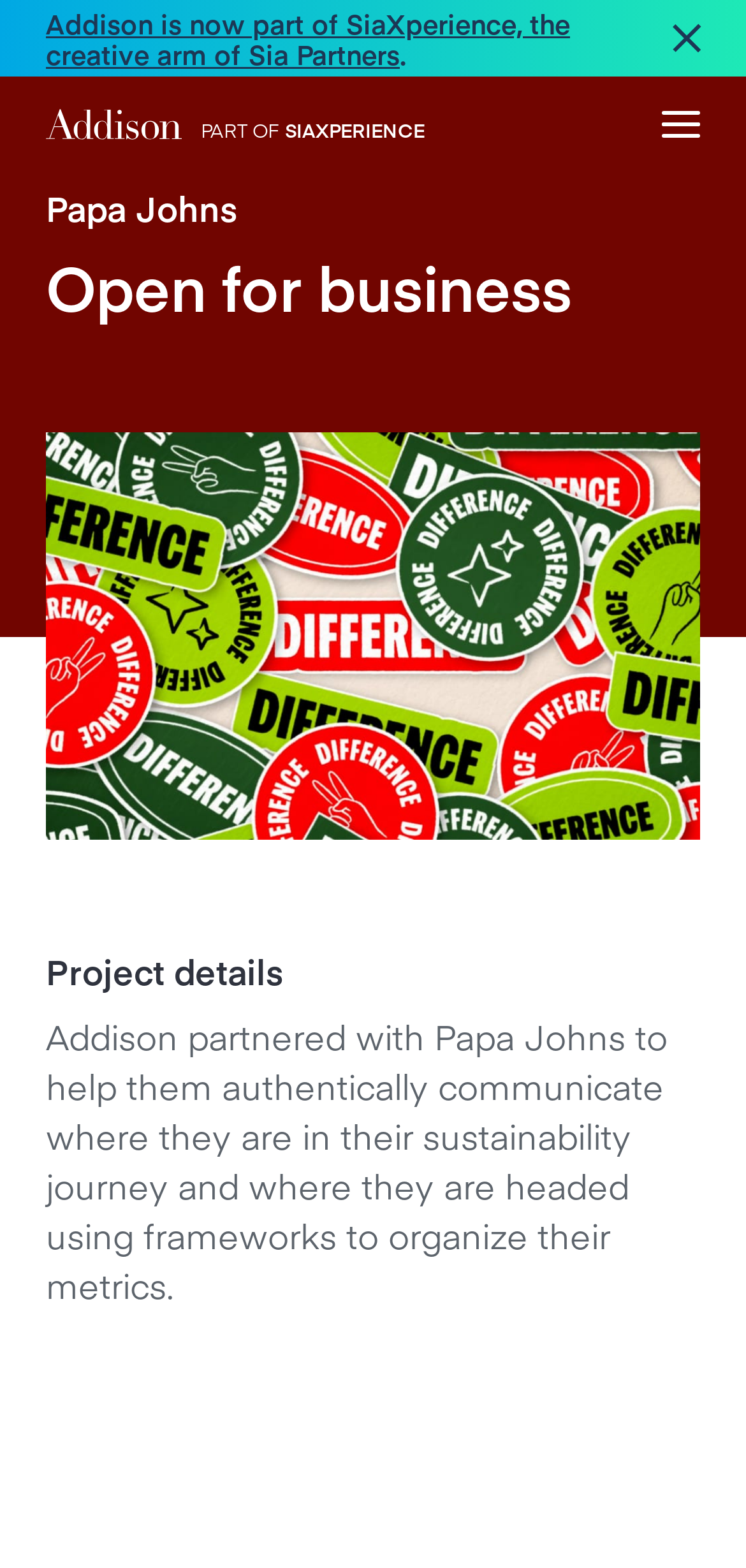Provide a thorough and detailed response to the question by examining the image: 
What is the email address of the company?

The answer can be found in the link 'info@addison.com' which is located at the bottom of the webpage, indicating the email address of the company.